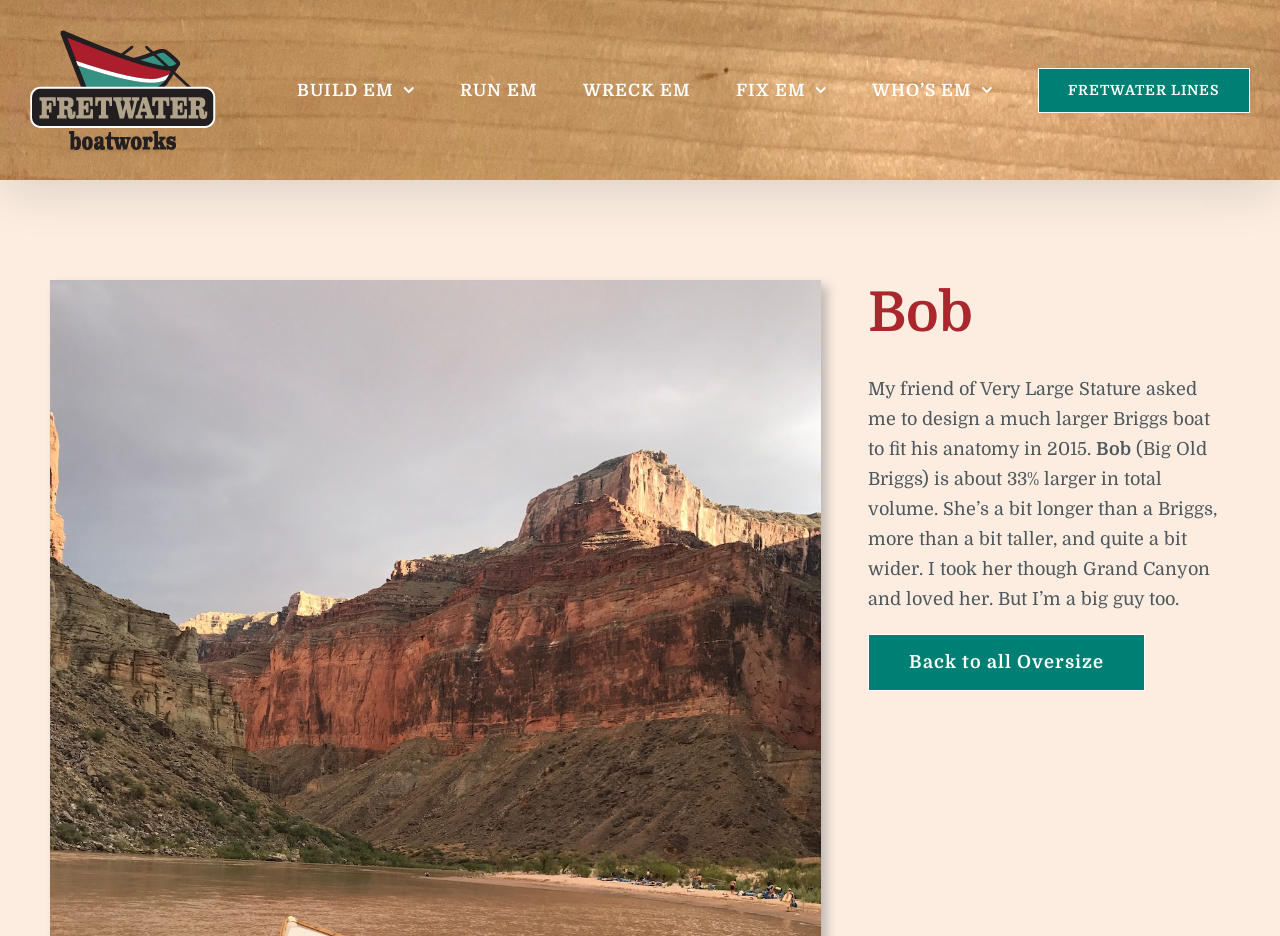Generate a comprehensive caption for the webpage you are viewing.

The webpage is about Fretwater Boatworks, with a focus on a custom boat design for Bob, a friend of the author who has a very large stature. At the top left corner, there is a Fretwater Boatworks logo, which is an image linked to the main website. 

To the right of the logo, there is a main menu navigation bar that spans almost the entire width of the page. The menu has several options, including "BUILD EM", "RUN EM", "WRECK EM", "FIX EM", "WHO'S EM", and "FRETWATER LINES". Each of these options has a dropdown menu with additional links.

Below the navigation bar, there is a heading that reads "Bob", which is followed by a paragraph of text that describes the custom boat design. The text explains that the author designed a larger Briggs boat to fit Bob's anatomy in 2015, and that the boat is about 33% larger in total volume than a standard Briggs boat. The text also mentions that the author took the boat through the Grand Canyon and loved it.

At the bottom of the page, there is a link that reads "Back to all Oversize", which is likely a link to a page with more information about custom boat designs for larger individuals.